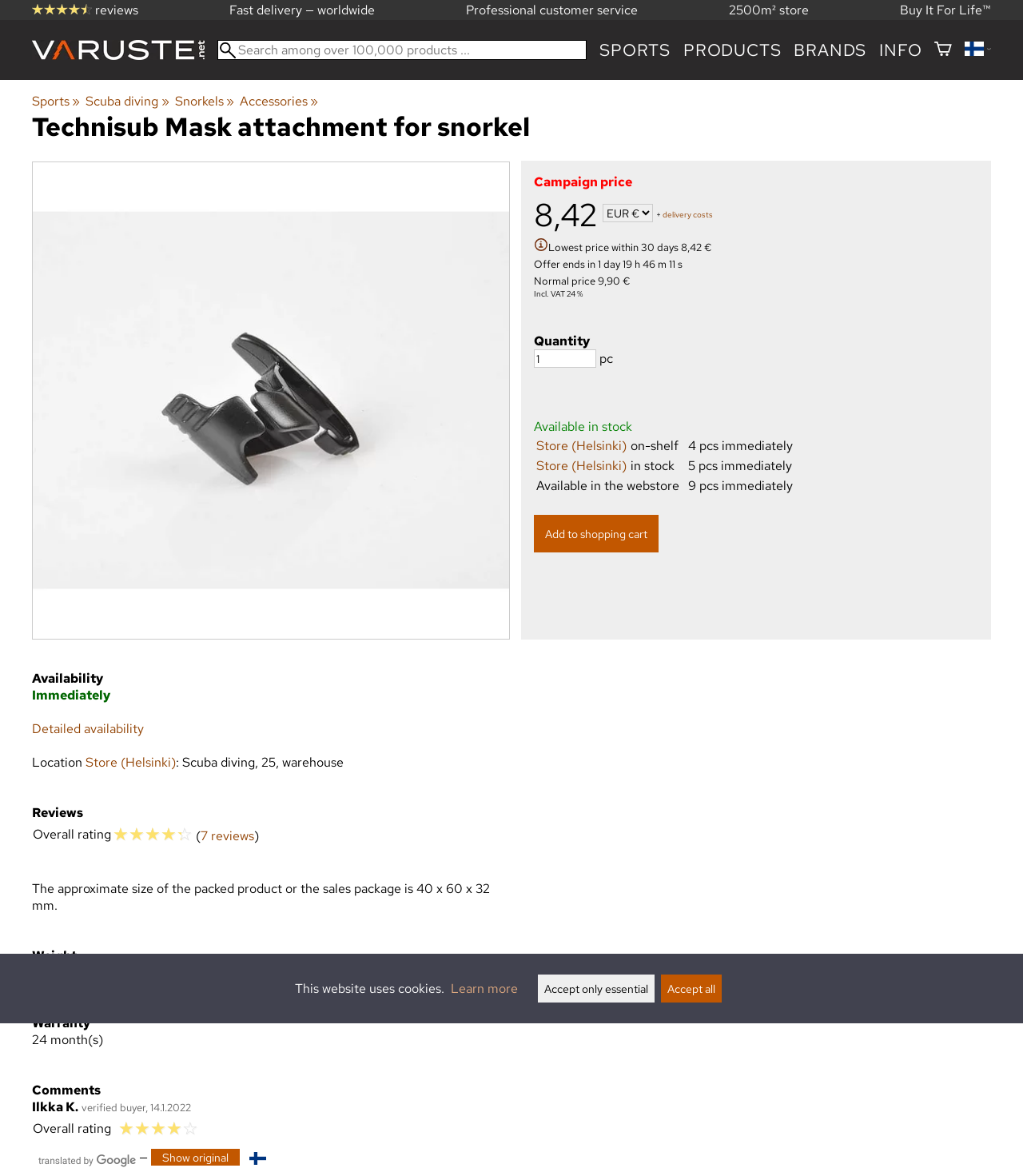Give a one-word or one-phrase response to the question: 
What is the normal price of the Technisub Mask attachment for snorkel?

9,90 €